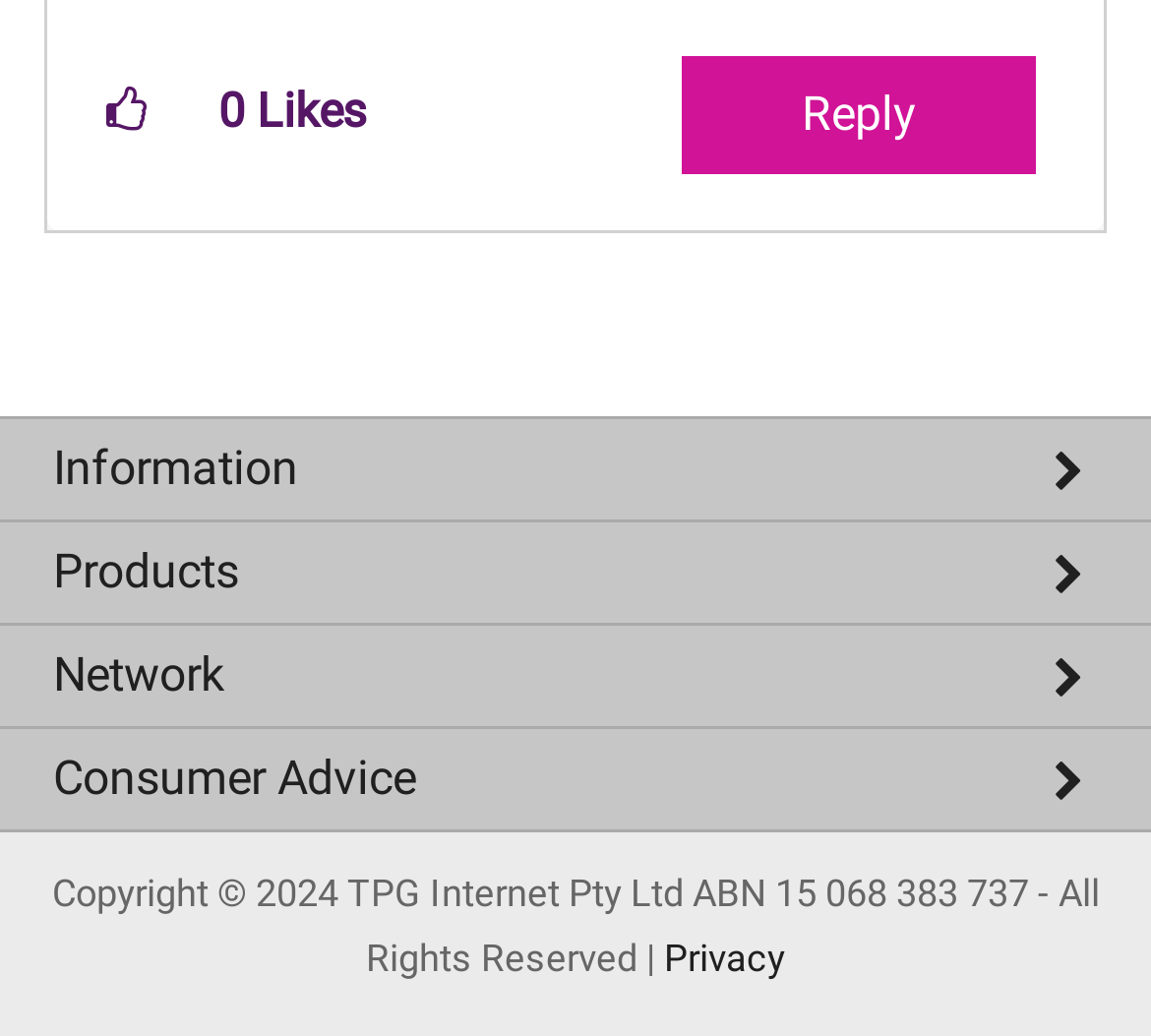Determine the bounding box coordinates of the clickable region to carry out the instruction: "Learn about the dangers of Hydrogen Sulfide Gas".

None